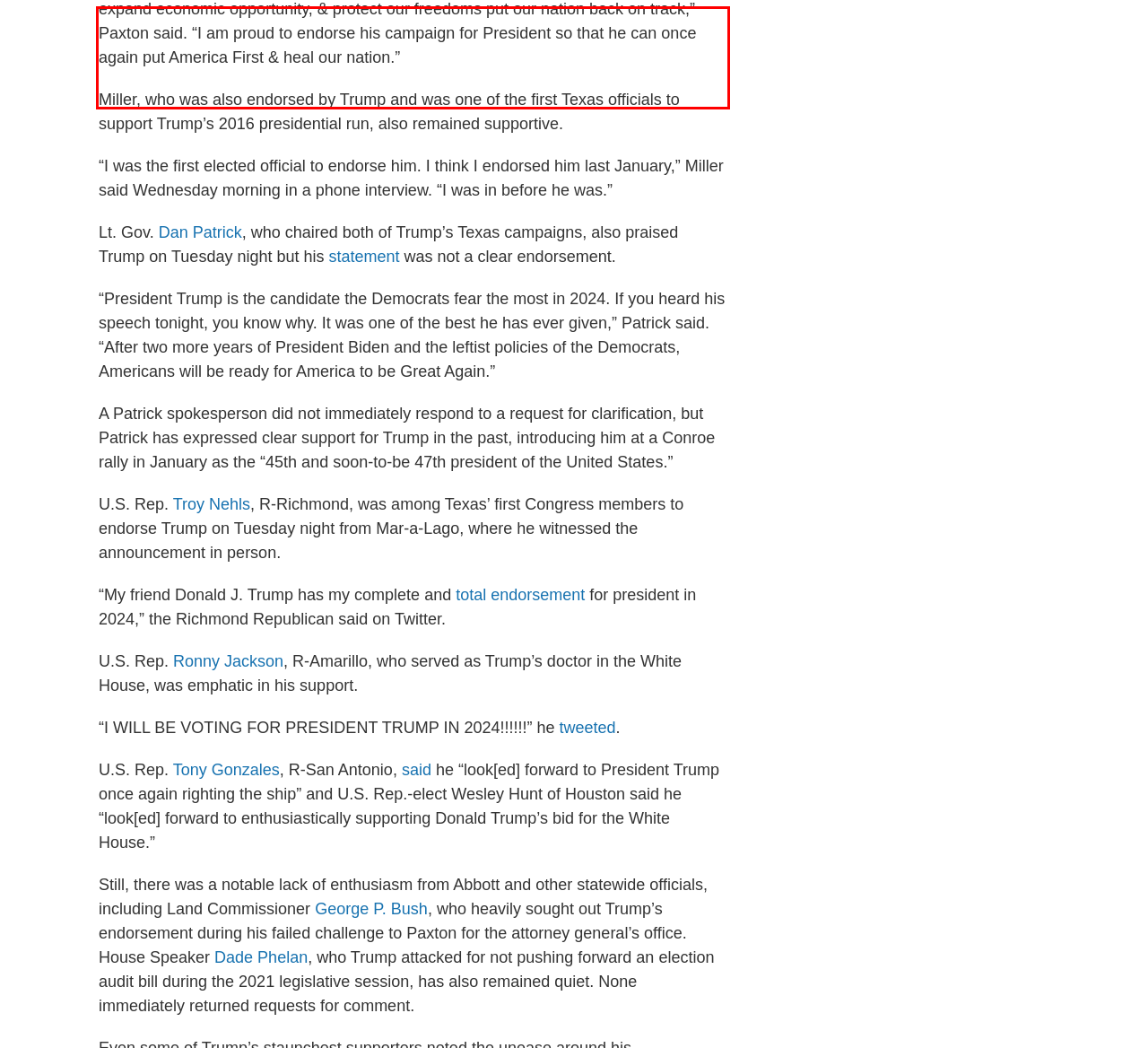There is a UI element on the webpage screenshot marked by a red bounding box. Extract and generate the text content from within this red box.

“Donald J. Trump’s efforts to secure our borders, project strength across the globe, expand economic opportunity, & protect our freedoms put our nation back on track,” Paxton said. “I am proud to endorse his campaign for President so that he can once again put America First & heal our nation.”